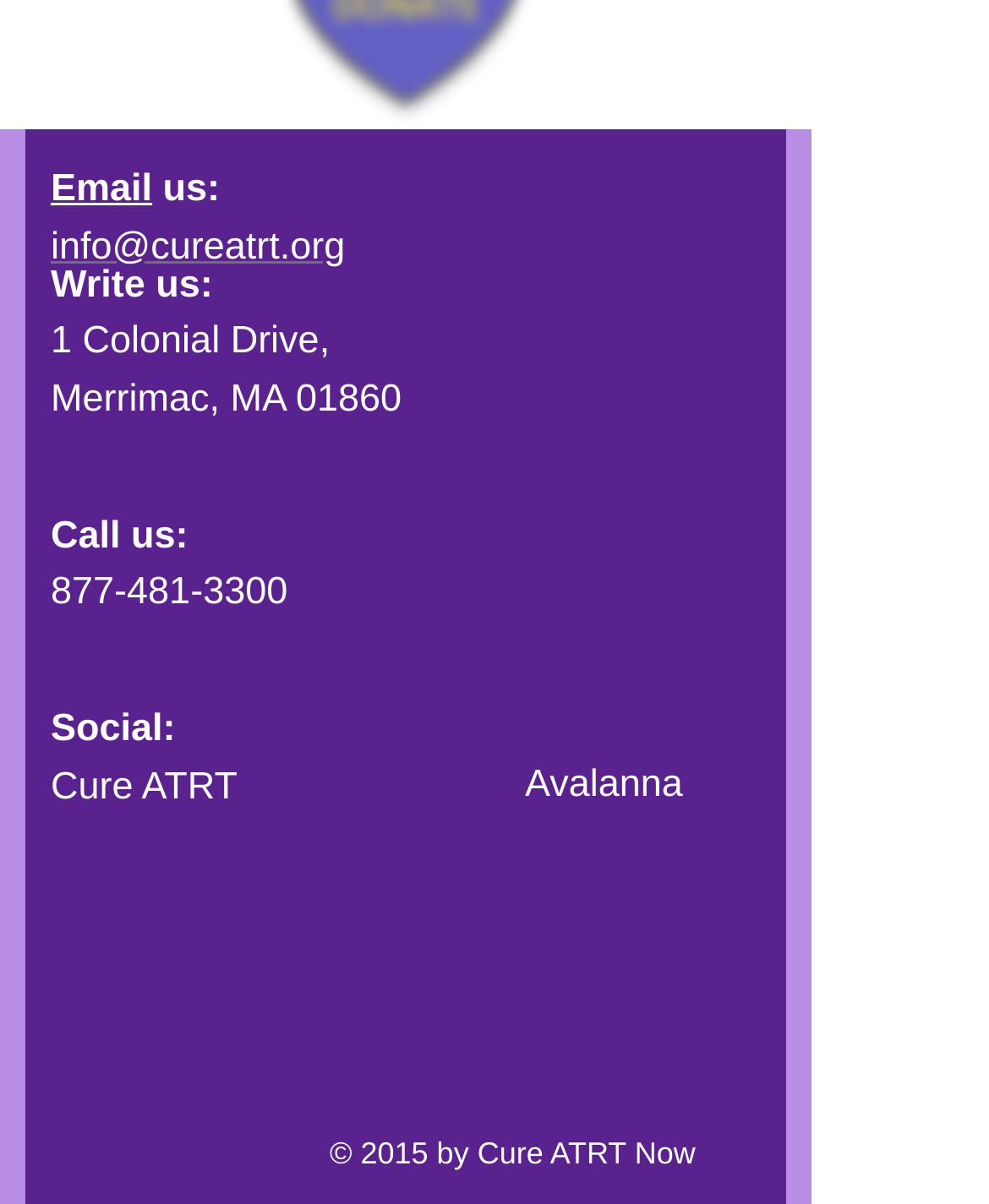What is the copyright year?
Ensure your answer is thorough and detailed.

The copyright year can be found at the bottom of the page, where it is written as '© 2015 by Cure ATRT Now'.